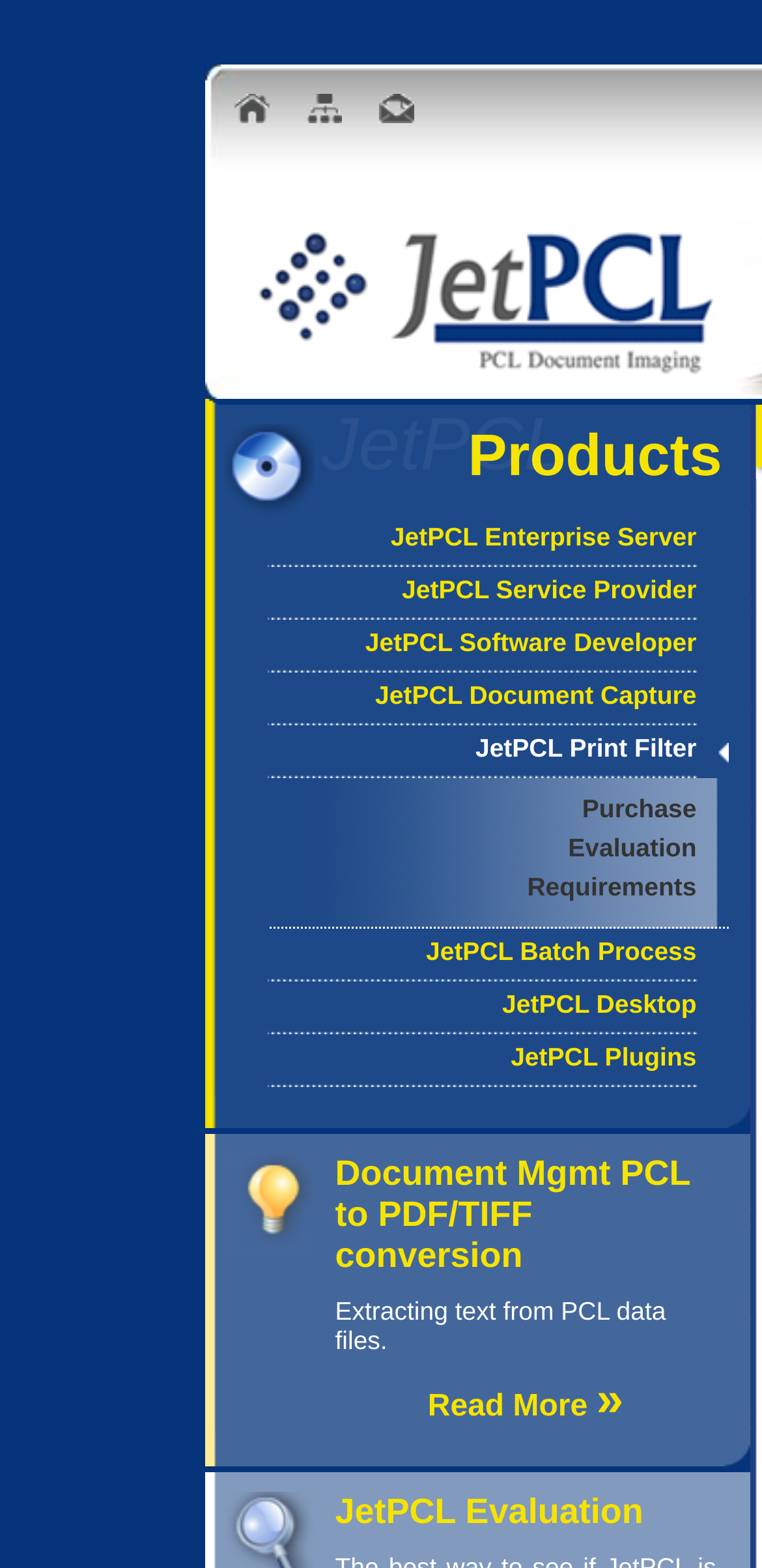Bounding box coordinates are specified in the format (top-left x, top-left y, bottom-right x, bottom-right y). All values are floating point numbers bounded between 0 and 1. Please provide the bounding box coordinate of the region this sentence describes: Schaumburg

None